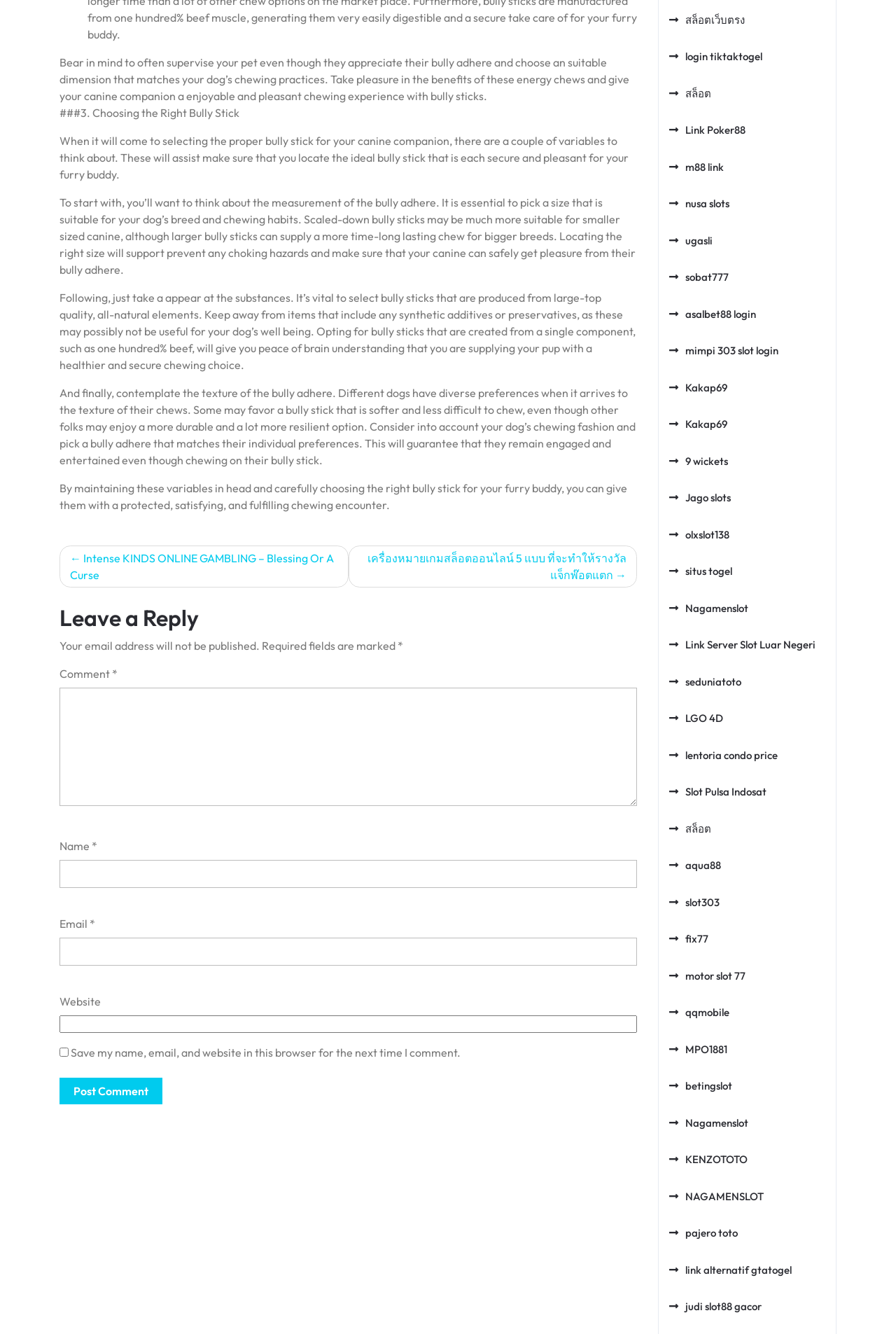For the following element description, predict the bounding box coordinates in the format (top-left x, top-left y, bottom-right x, bottom-right y). All values should be floating point numbers between 0 and 1. Description: เครื่องหมายเกมสล็อตออนไลน์ 5 แบบ ที่จะทำให้รางวัลแจ็กพ๊อตแตก

[0.389, 0.409, 0.711, 0.441]